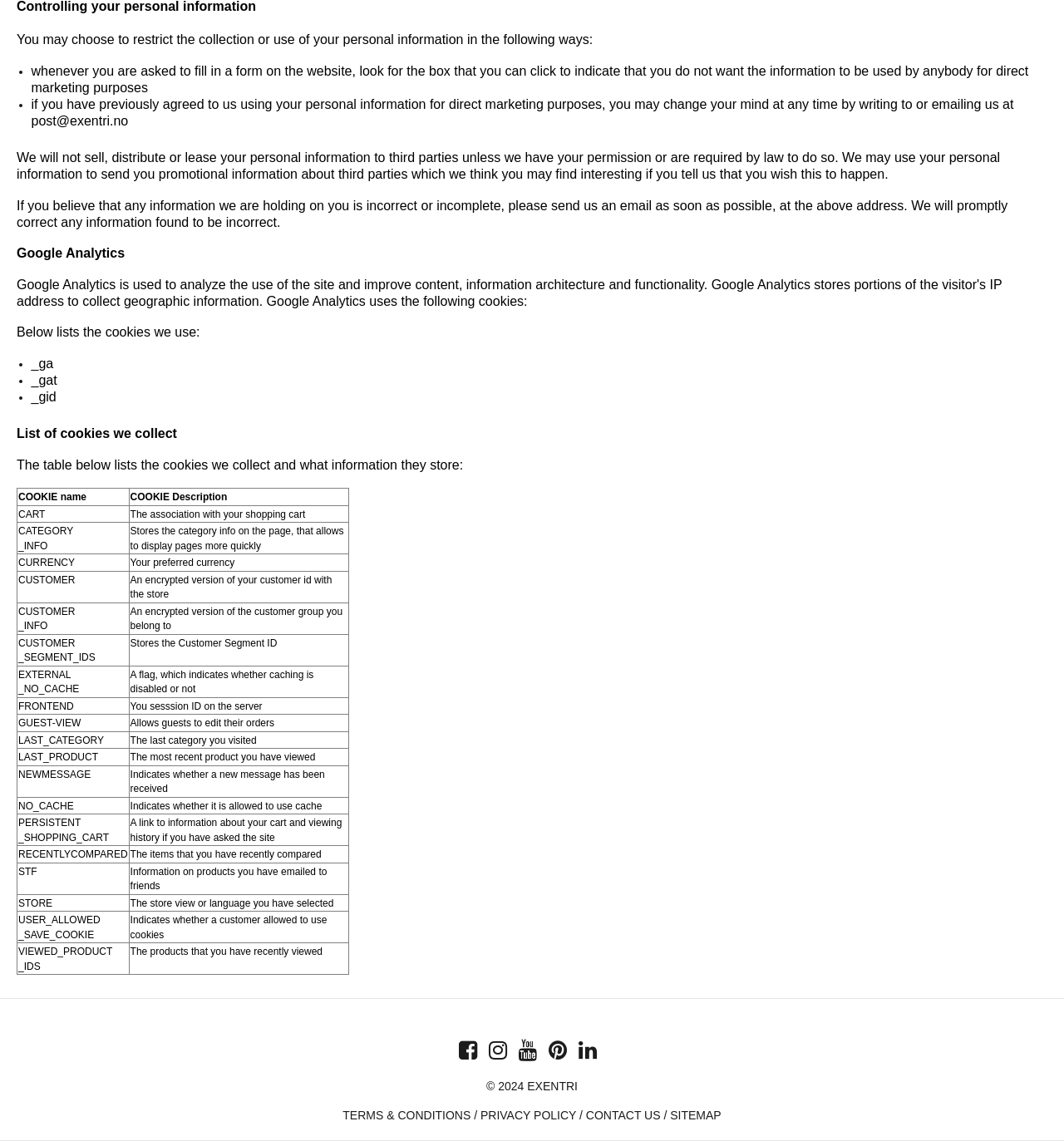Answer this question using a single word or a brief phrase:
What is the purpose of the GUEST-VIEW cookie?

Allows guests to edit their orders